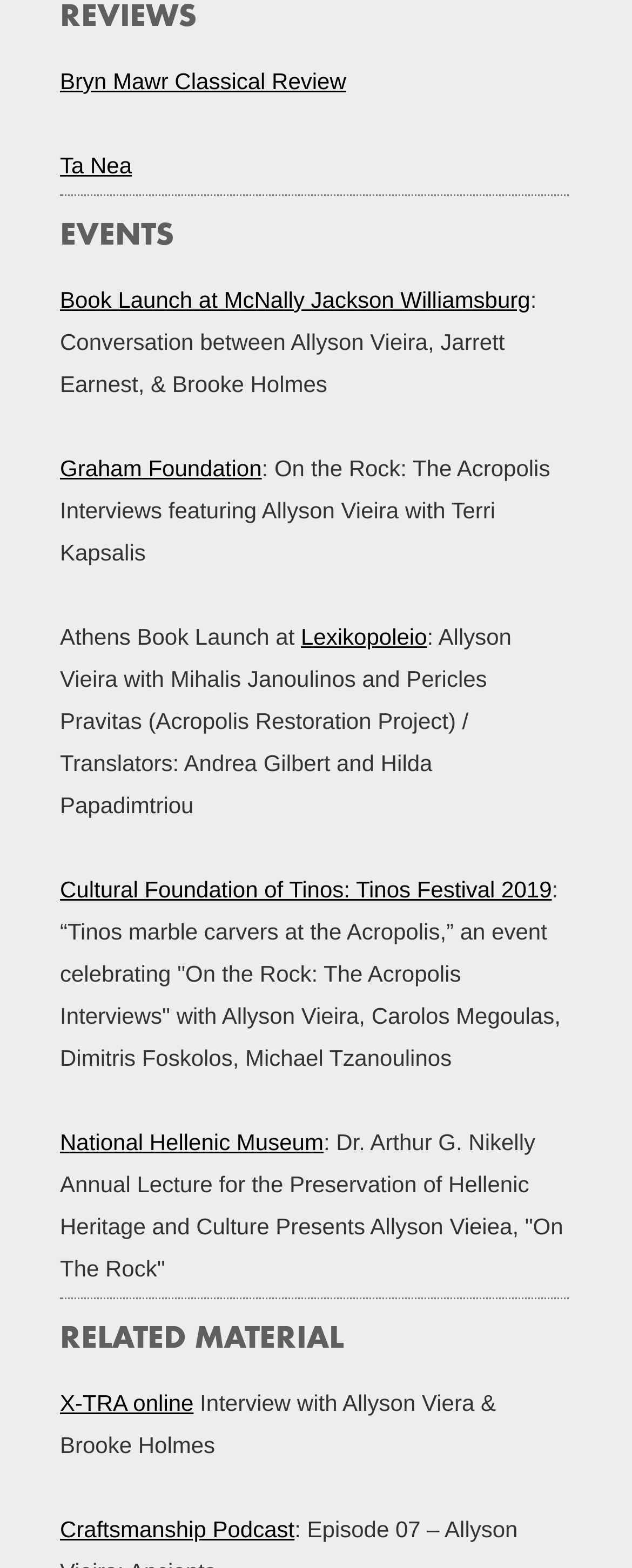Locate the bounding box coordinates of the element that should be clicked to fulfill the instruction: "Click on Travel News".

None